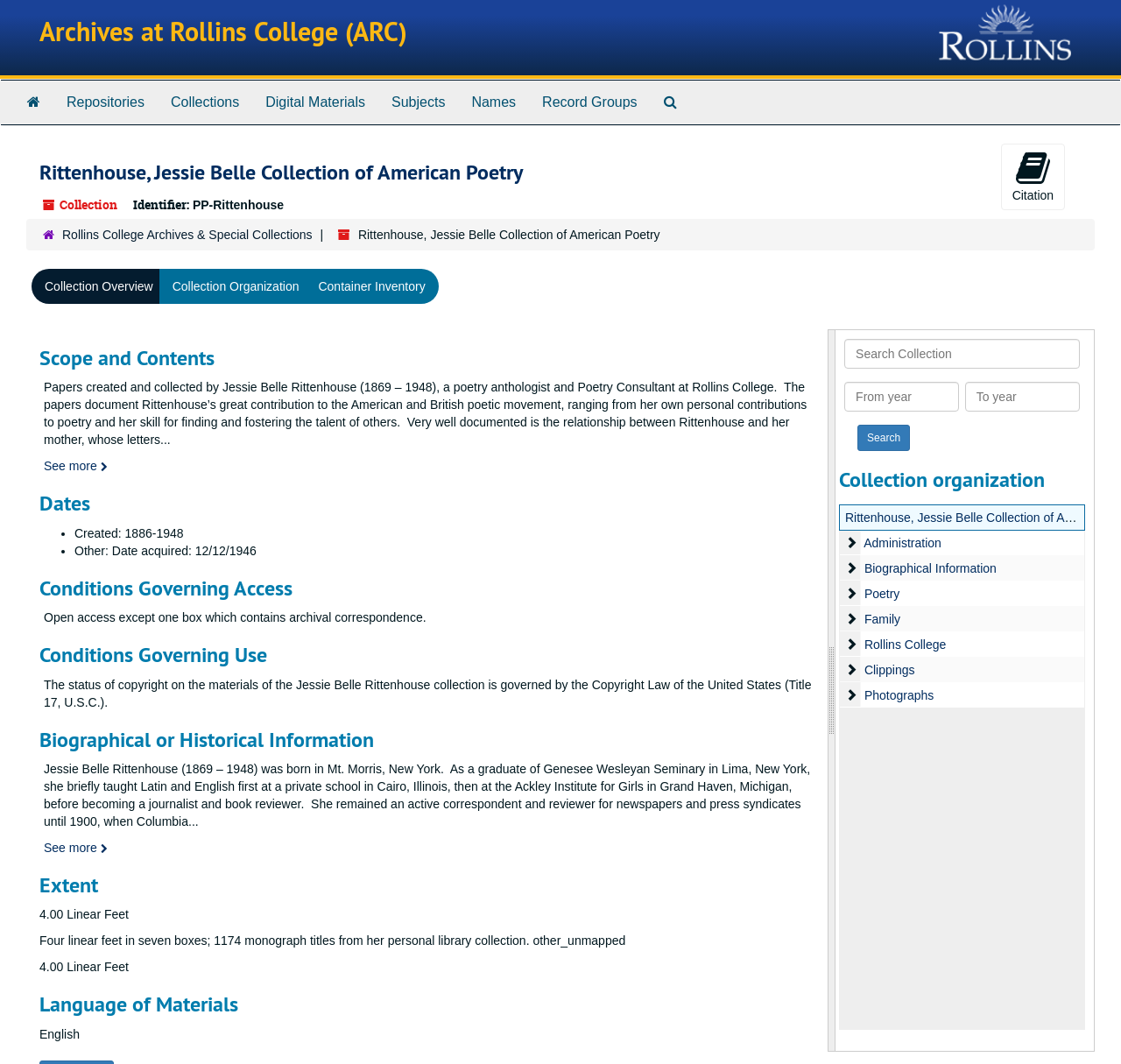Pinpoint the bounding box coordinates of the clickable element to carry out the following instruction: "Enter a year in the 'From year' field."

[0.753, 0.359, 0.856, 0.387]